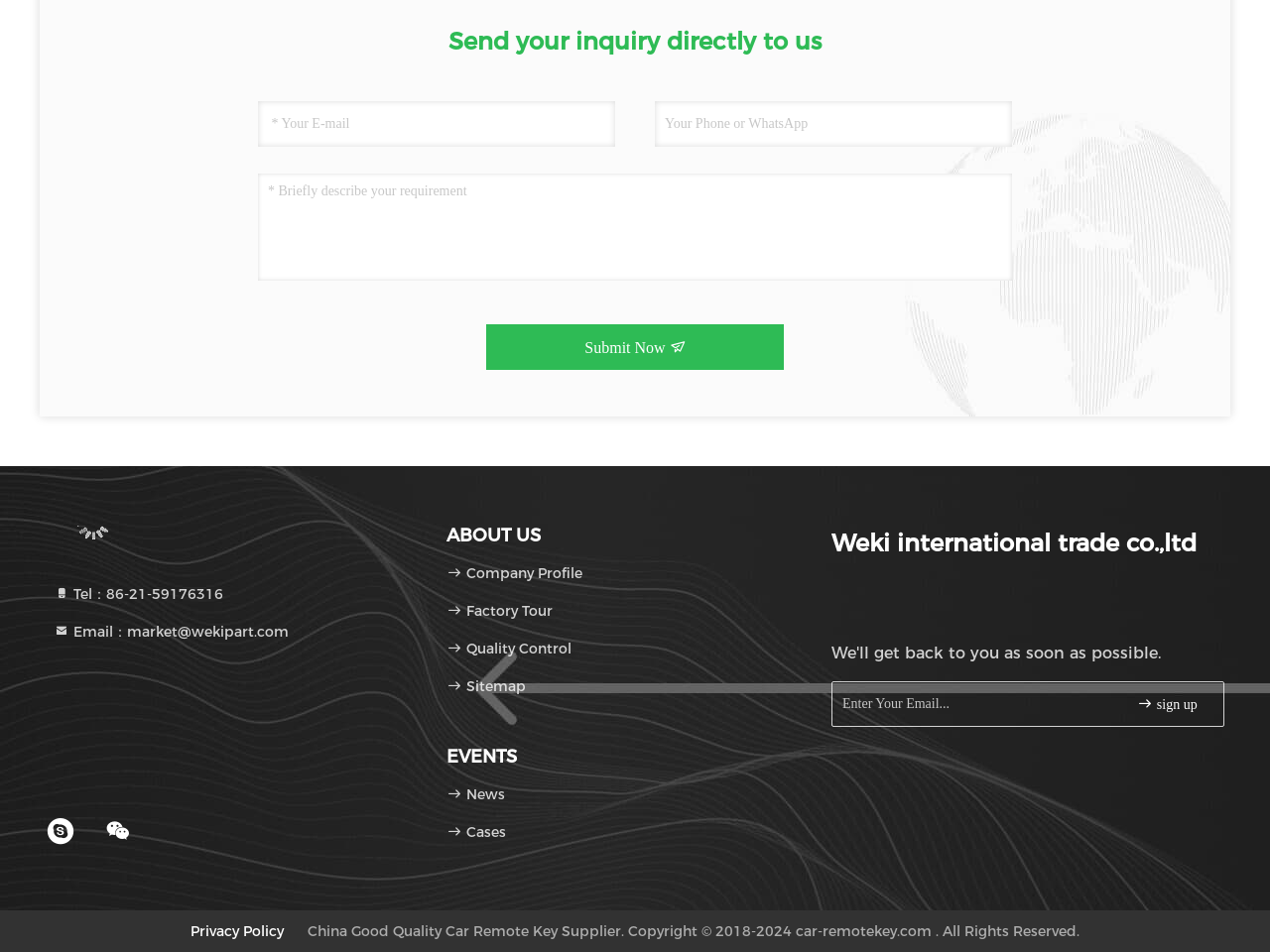Please locate the clickable area by providing the bounding box coordinates to follow this instruction: "View company profile".

[0.352, 0.593, 0.459, 0.611]